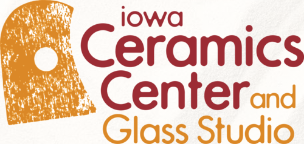Using the elements shown in the image, answer the question comprehensively: What is included in the logo to add authenticity?

The logo includes an artistic representation of a ceramic tool, which adds a touch of authenticity to the studio's identity, as mentioned in the caption.